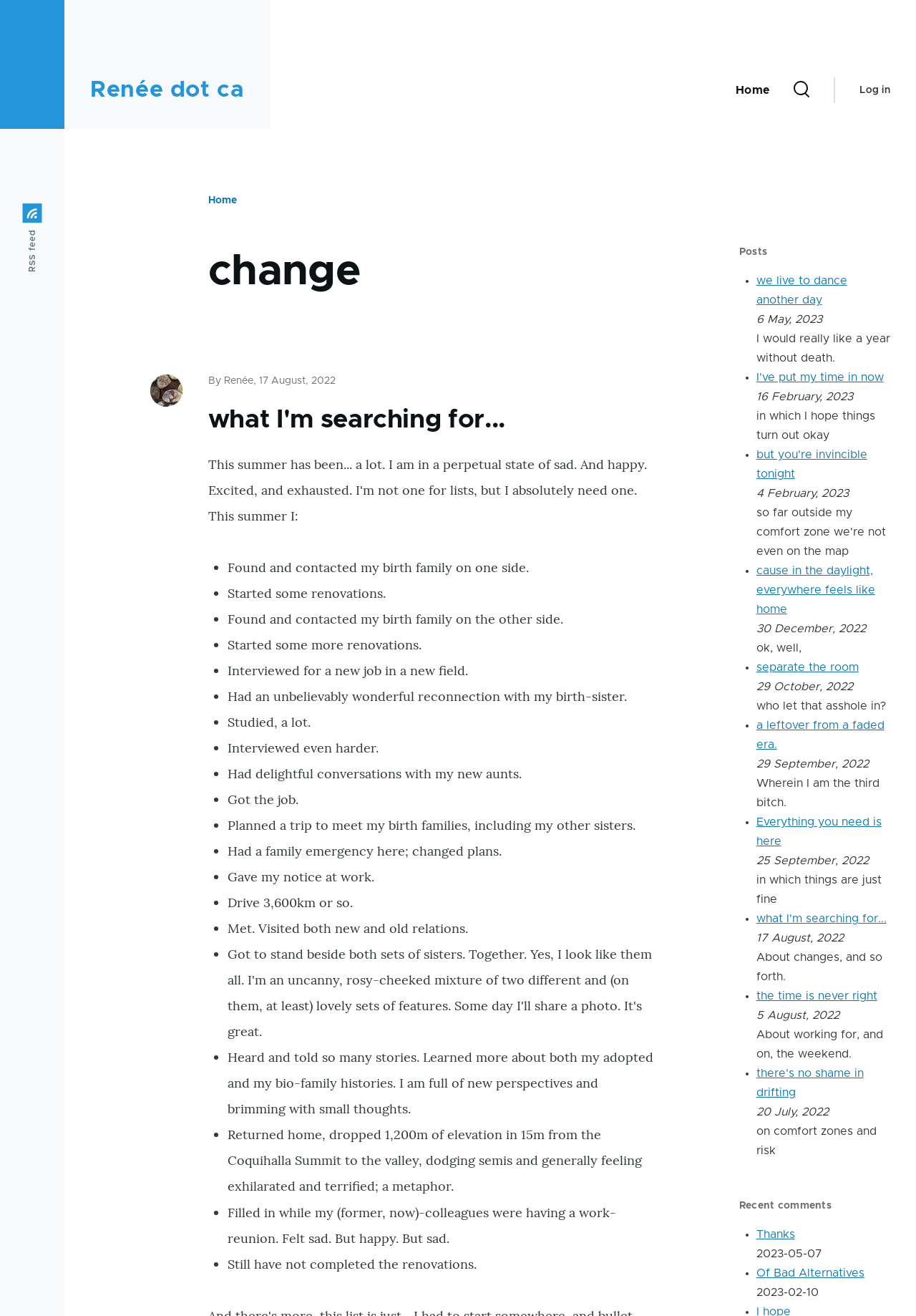Please pinpoint the bounding box coordinates for the region I should click to adhere to this instruction: "Click on the 'Home' link".

[0.803, 0.042, 0.84, 0.095]